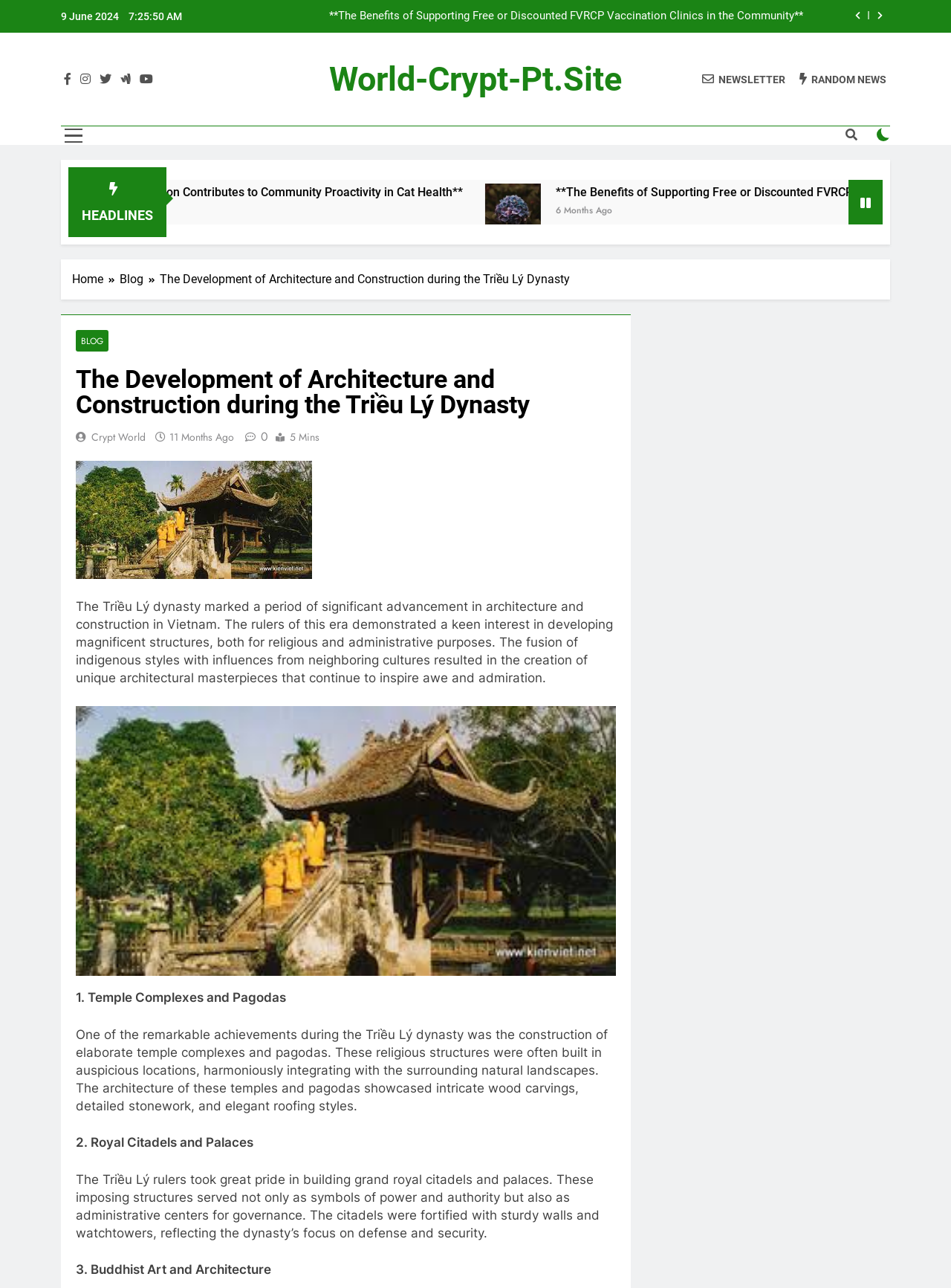Please locate the bounding box coordinates of the element's region that needs to be clicked to follow the instruction: "View the random news". The bounding box coordinates should be provided as four float numbers between 0 and 1, i.e., [left, top, right, bottom].

[0.841, 0.056, 0.932, 0.067]